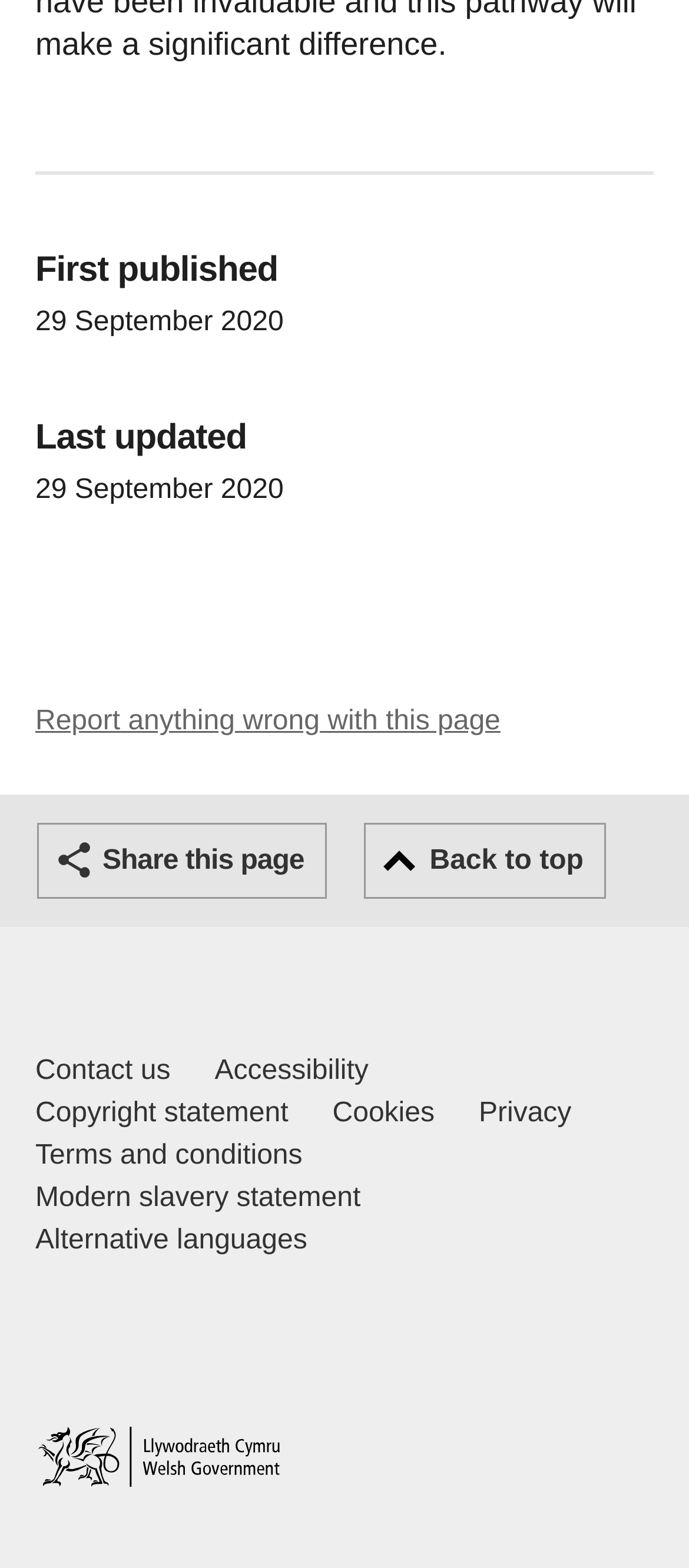Specify the bounding box coordinates (top-left x, top-left y, bottom-right x, bottom-right y) of the UI element in the screenshot that matches this description: Copyright statement

[0.051, 0.697, 0.418, 0.724]